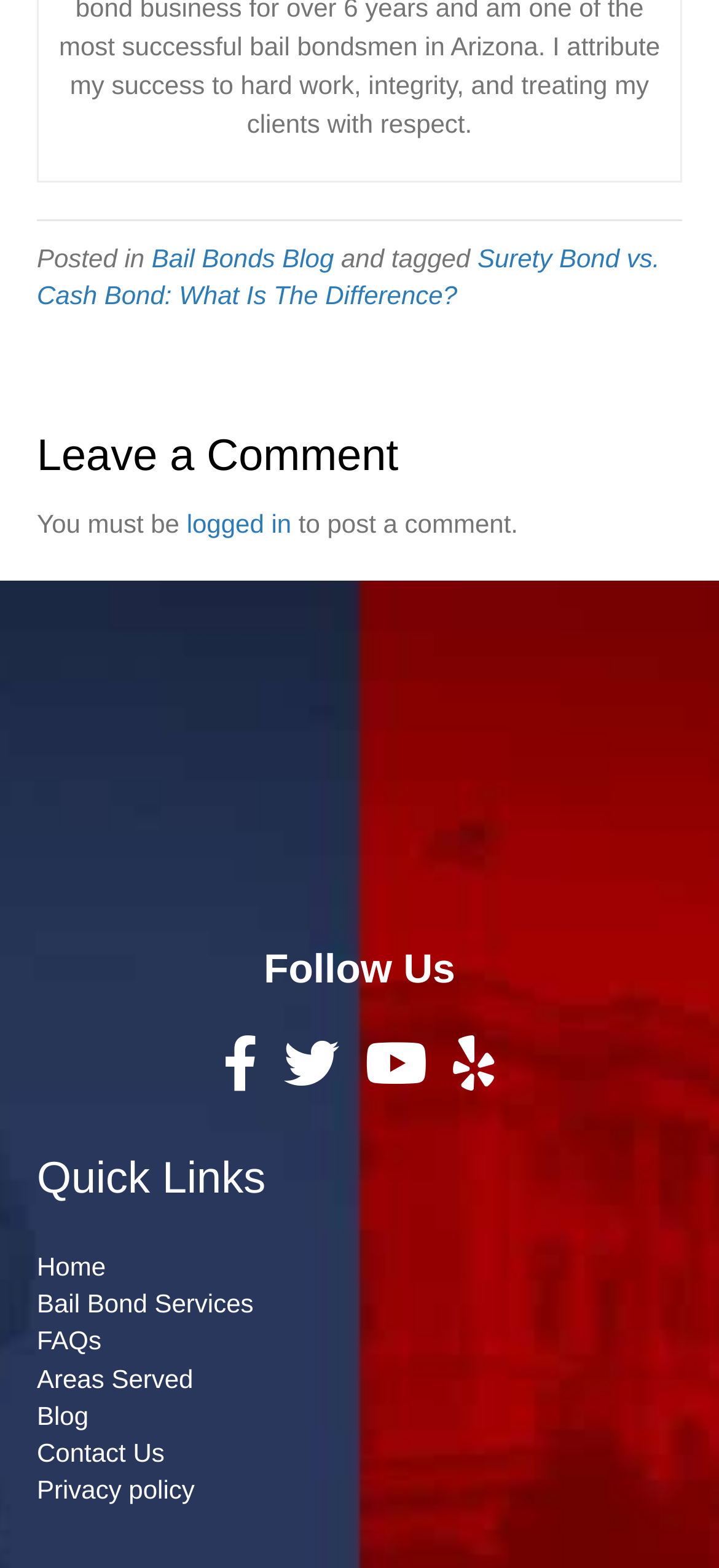Please provide a comprehensive response to the question below by analyzing the image: 
What is the topic of the blog post?

I found the link element with the text 'Surety Bond vs. Cash Bond: What Is The Difference?' at the coordinates [0.051, 0.155, 0.917, 0.198], which suggests that it is the topic of the blog post.